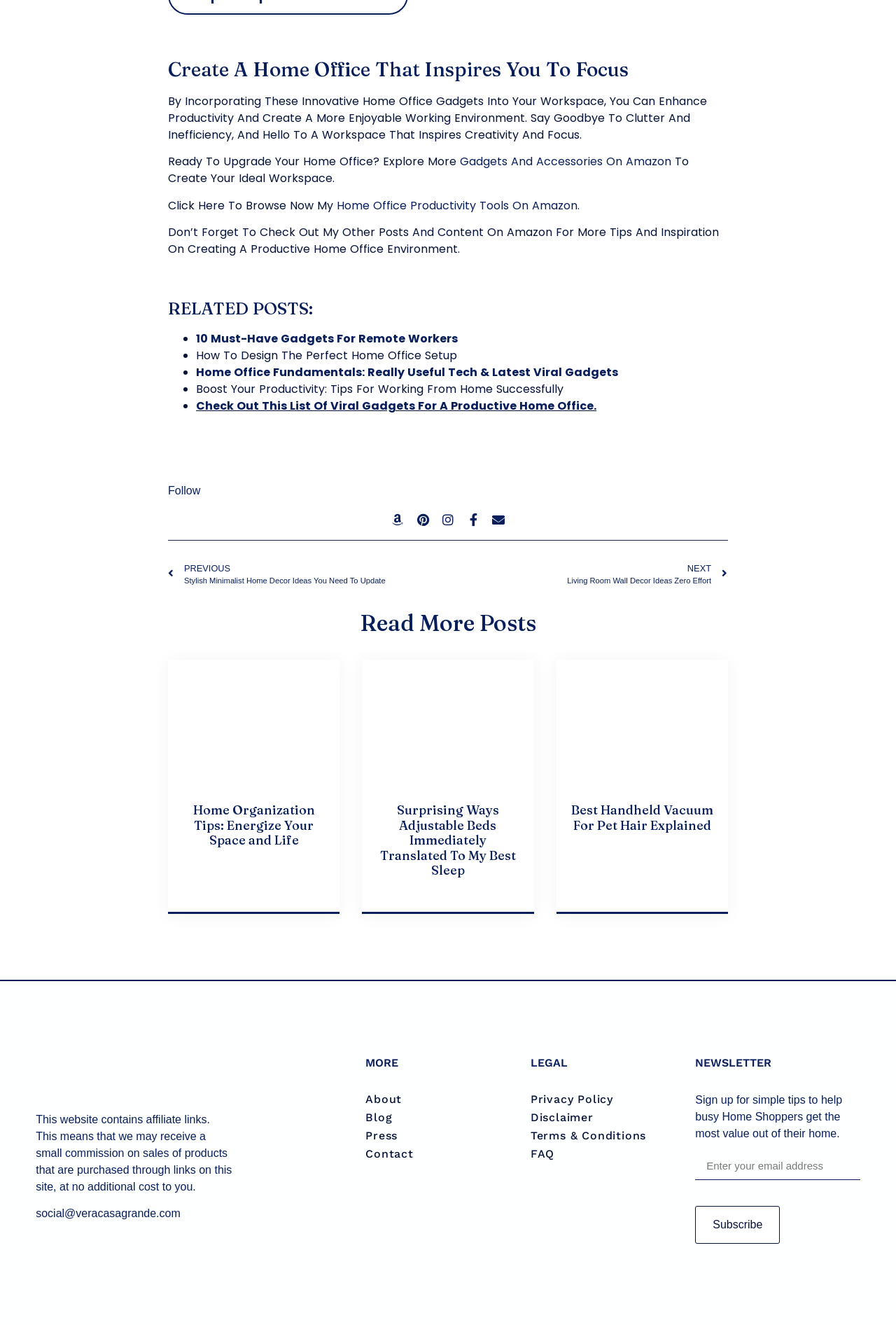What can be done on this webpage?
Use the image to answer the question with a single word or phrase.

Explore home office gadgets and tips